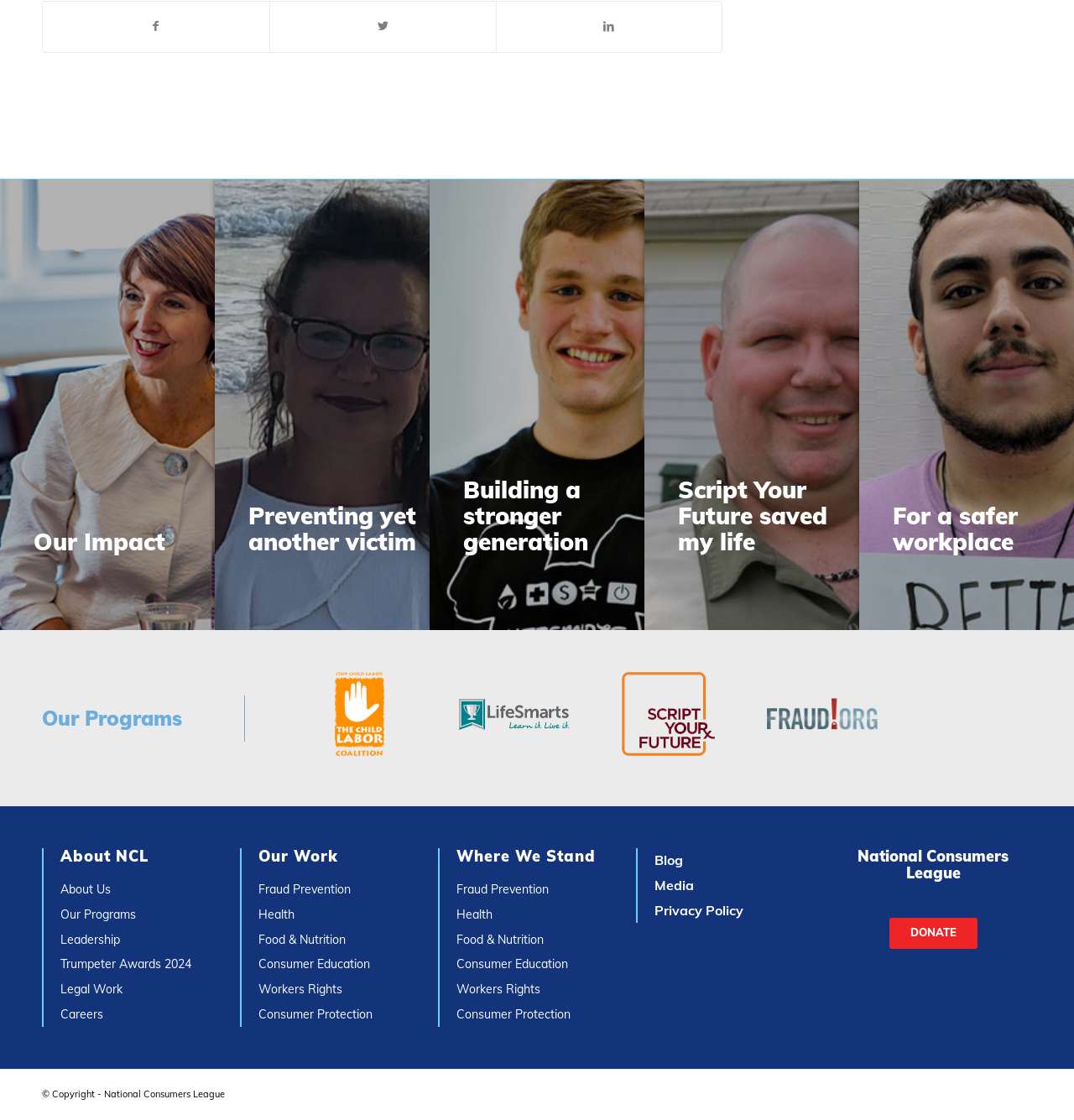Extract the bounding box for the UI element that matches this description: "Health".

[0.225, 0.806, 0.408, 0.828]